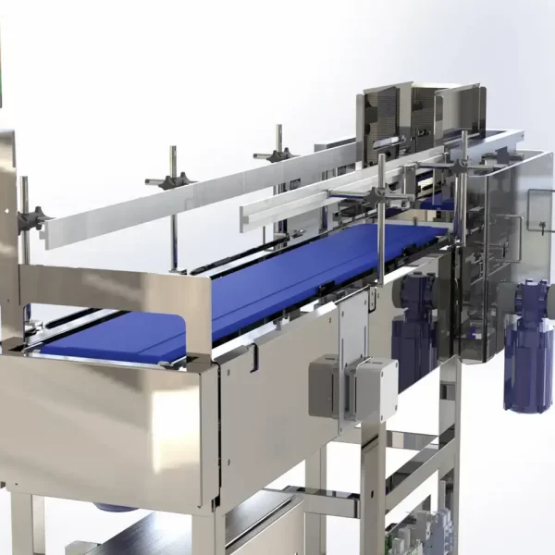Provide a comprehensive description of the image.

This image showcases a detailed 3D model rendering of an FEMC Flat Belt Conveyor, emphasizing its sleek design and functionality. The conveyor features a smooth, blue belt running along a sturdy metallic frame, which is designed for efficiency in product movement. Various mechanical components are visible, including motors and guiding apparatuses that enhance operational precision. This conveyor is ideal for diverse applications, highlighting its adaptability and customizability in terms of length, width, speed, and material type. The overall structure provides a clear view of how the conveyor integrates seamlessly into a production line, underscoring its role as a vital tool for streamlining processes.